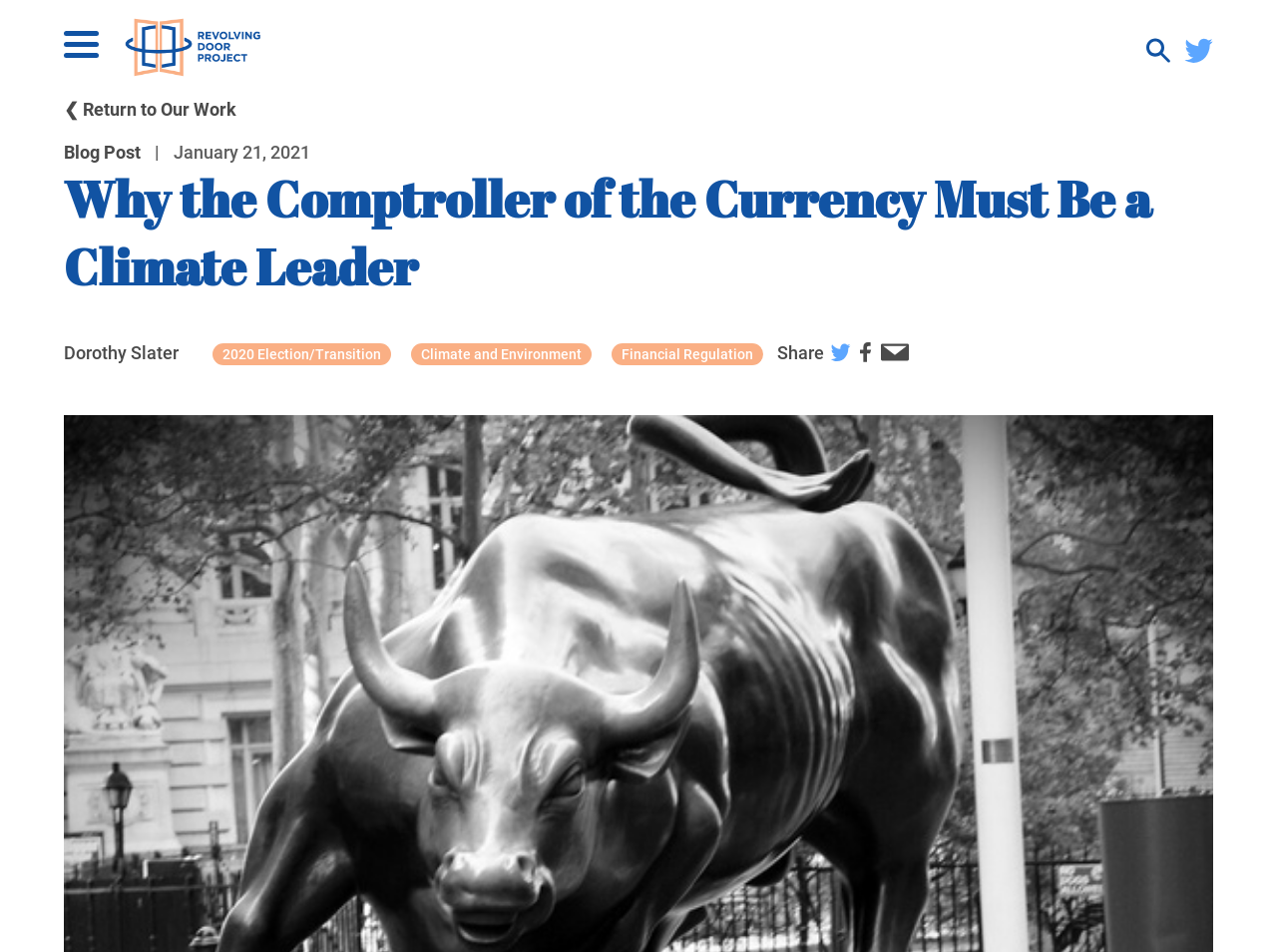Can you give a detailed response to the following question using the information from the image? What is the topic of the blog post?

The topic of the blog post can be inferred from the heading 'Why the Comptroller of the Currency Must Be a Climate Leader', which suggests that the blog post is about the Comptroller of the Currency's role in addressing climate issues.